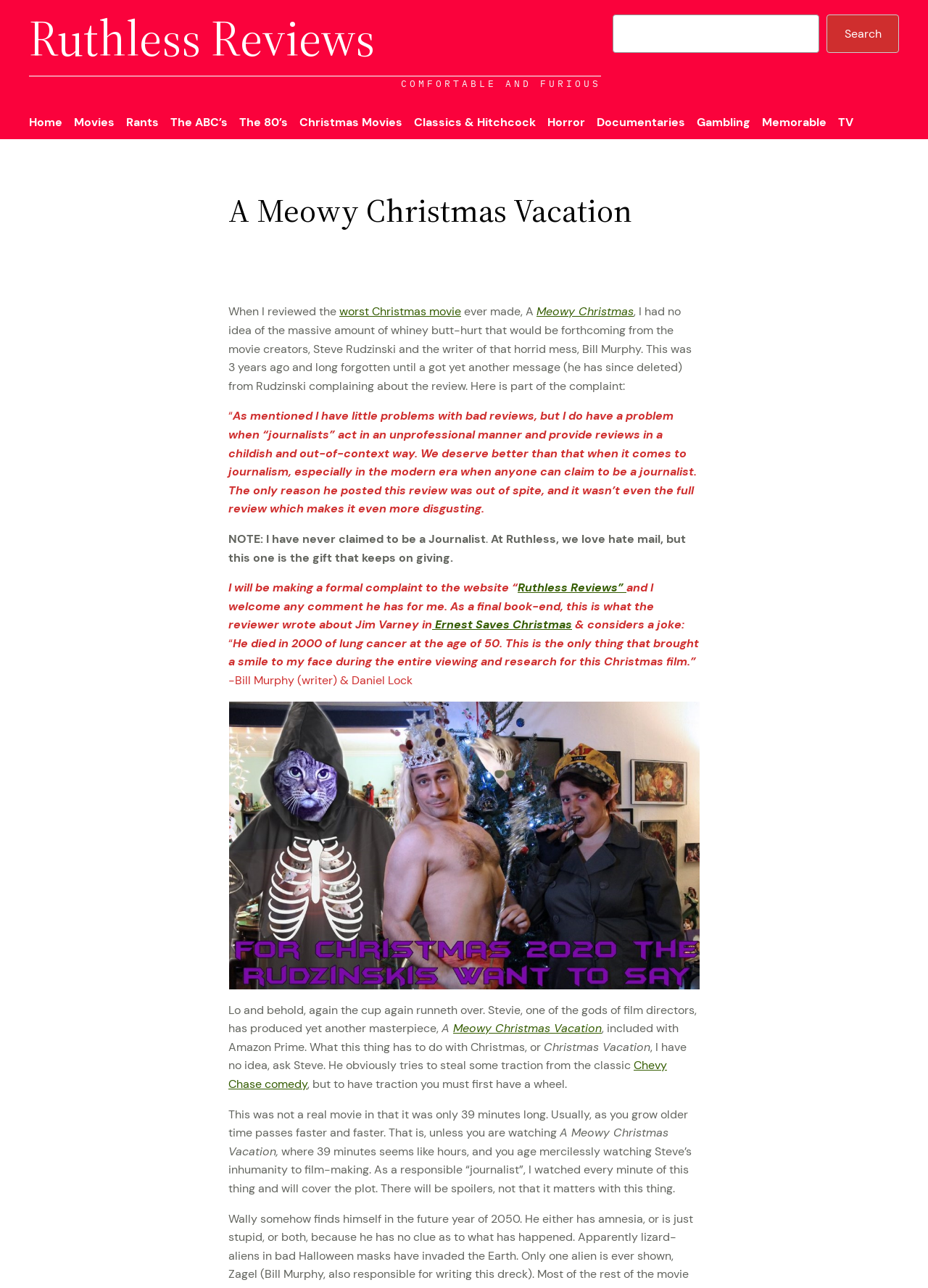How long is the movie 'A Meowy Christmas Vacation'?
Look at the image and construct a detailed response to the question.

The answer can be found in the text where it says 'This was not a real movie in that it was only 39 minutes long...'.